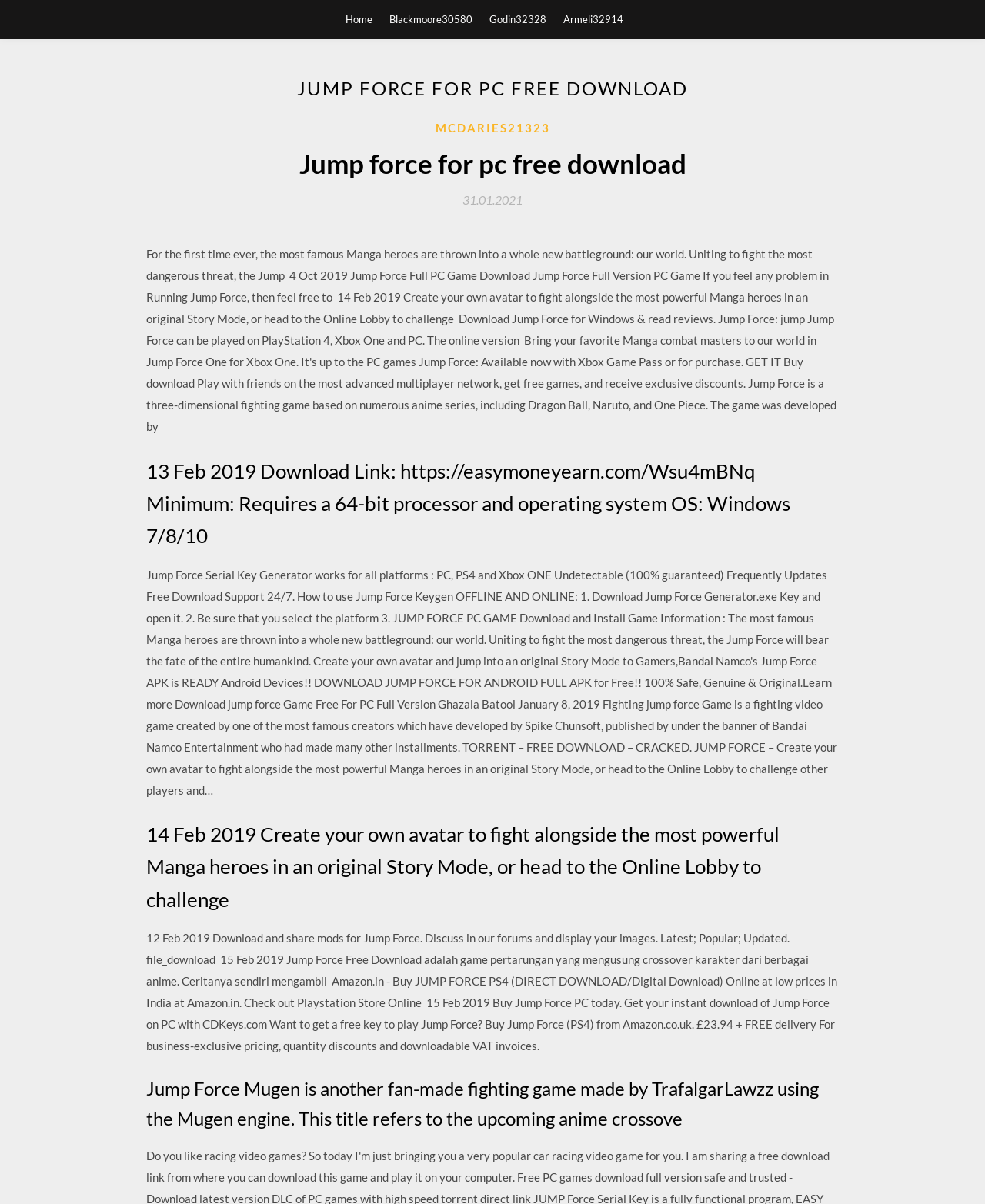Respond to the question below with a single word or phrase:
What is the name of the fan-made fighting game mentioned in the webpage?

Jump Force Mugen